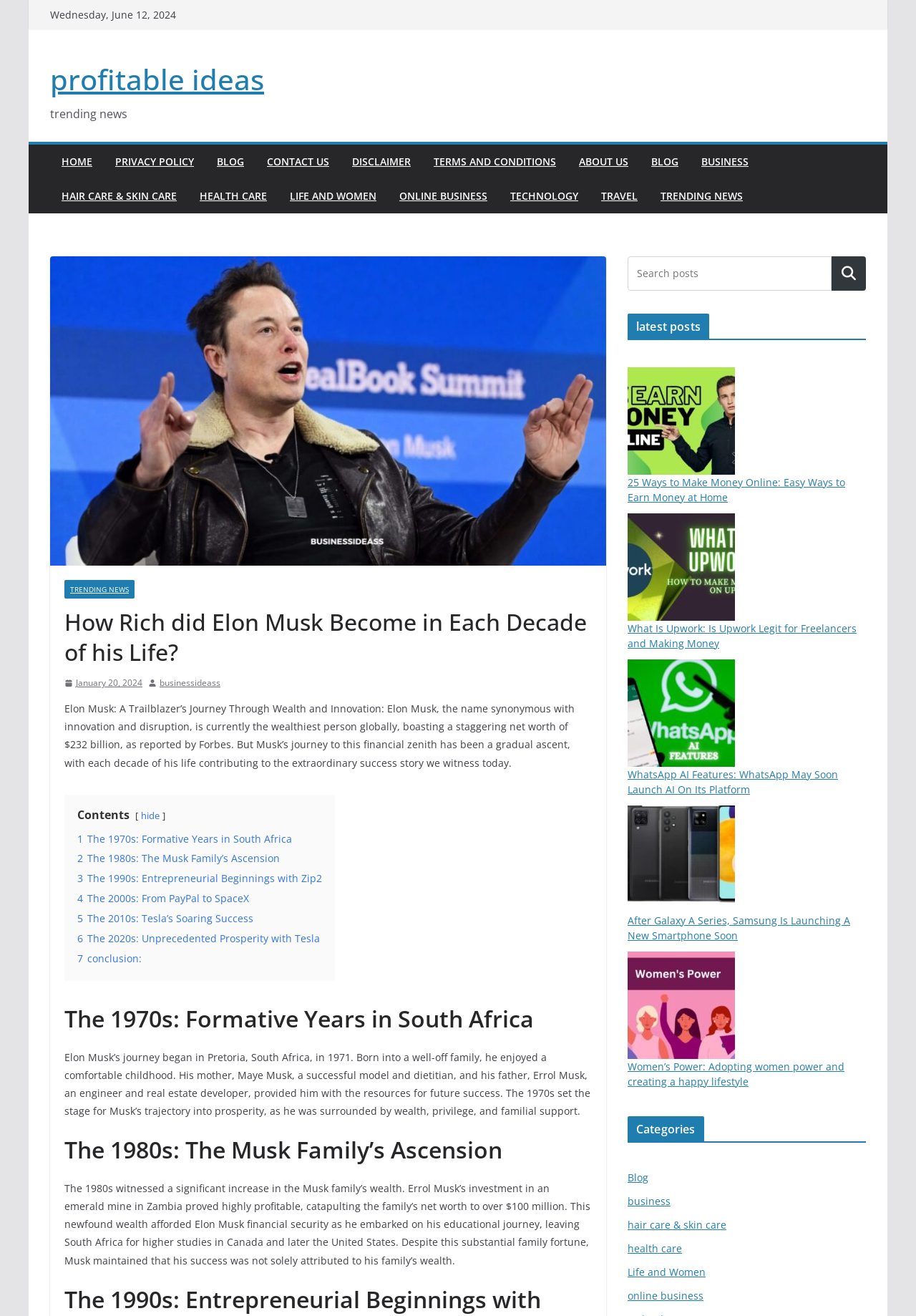Please locate the bounding box coordinates of the element that needs to be clicked to achieve the following instruction: "View the 'TRENDING NEWS'". The coordinates should be four float numbers between 0 and 1, i.e., [left, top, right, bottom].

[0.721, 0.141, 0.811, 0.157]